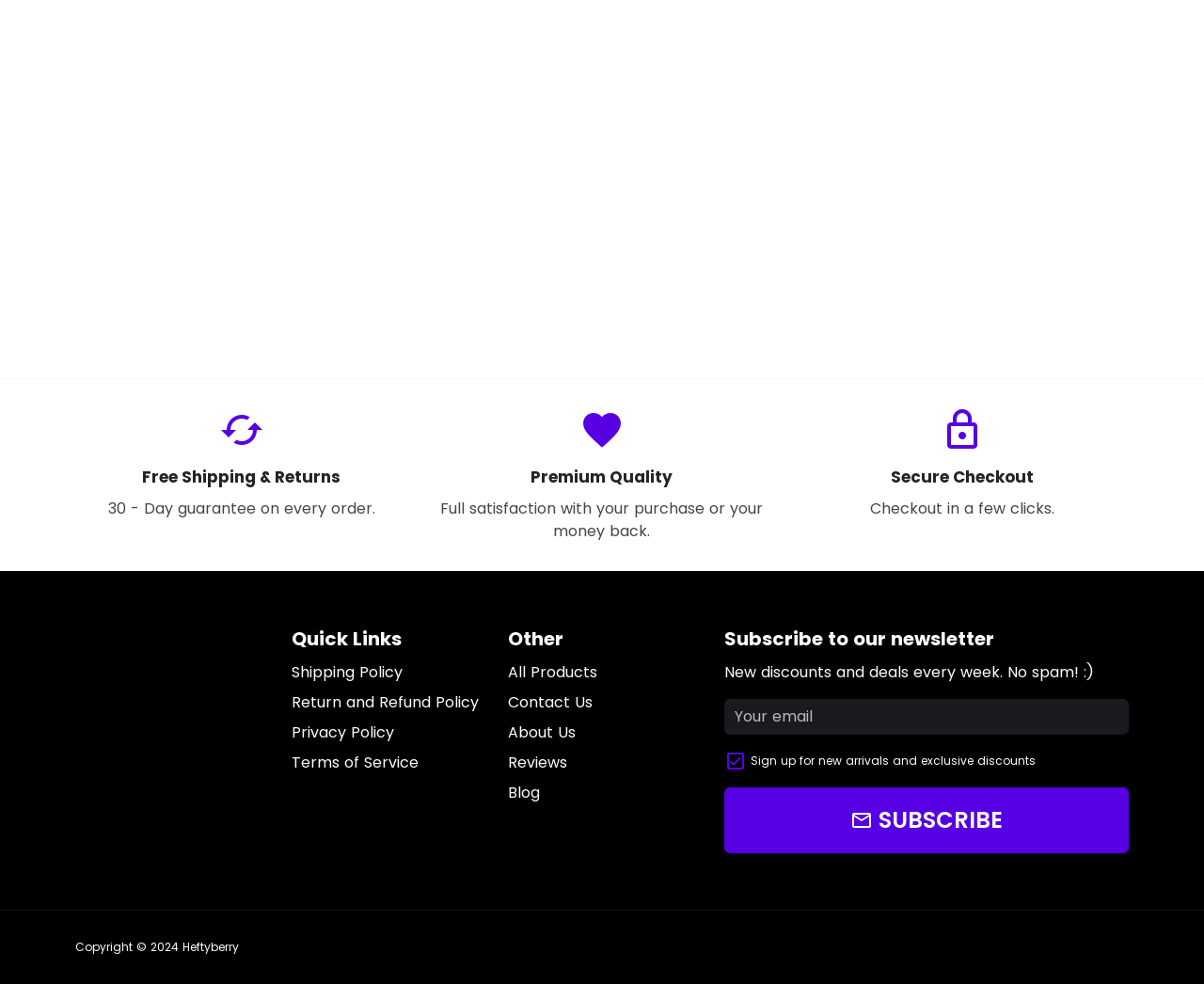Please identify the bounding box coordinates of the clickable region that I should interact with to perform the following instruction: "Click on the 'Shipping Policy' link". The coordinates should be expressed as four float numbers between 0 and 1, i.e., [left, top, right, bottom].

[0.242, 0.672, 0.334, 0.695]